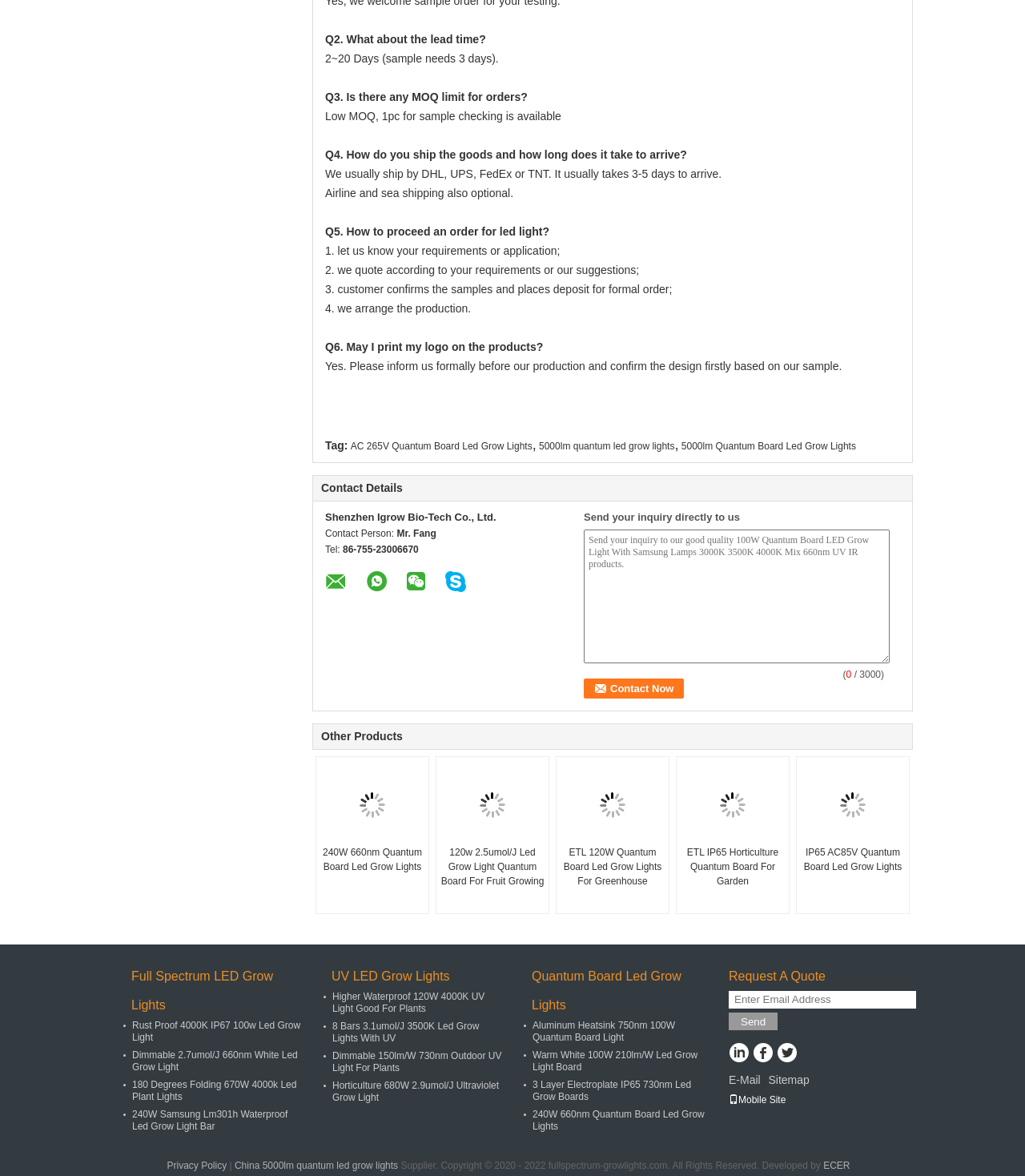Find the bounding box coordinates for the HTML element described as: "ECER". The coordinates should consist of four float values between 0 and 1, i.e., [left, top, right, bottom].

[0.803, 0.986, 0.829, 0.996]